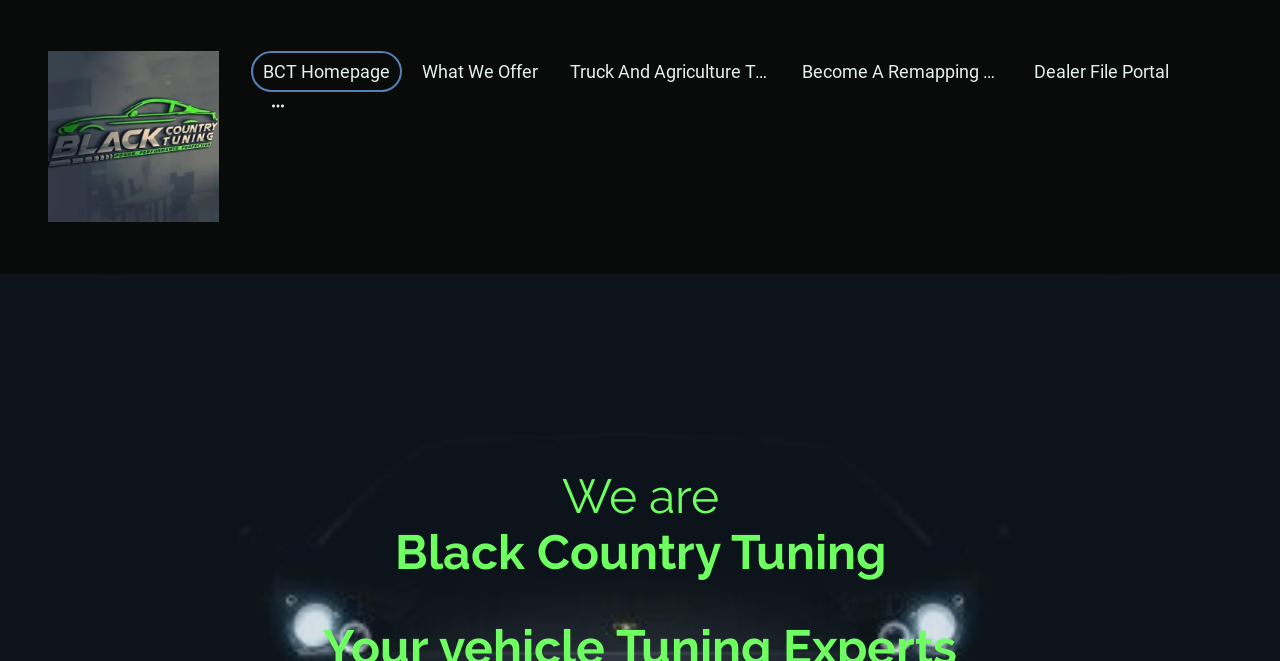What services does the company offer?
Using the visual information from the image, give a one-word or short-phrase answer.

ECU remapping, gearbox remapping, truck and tractor remapping